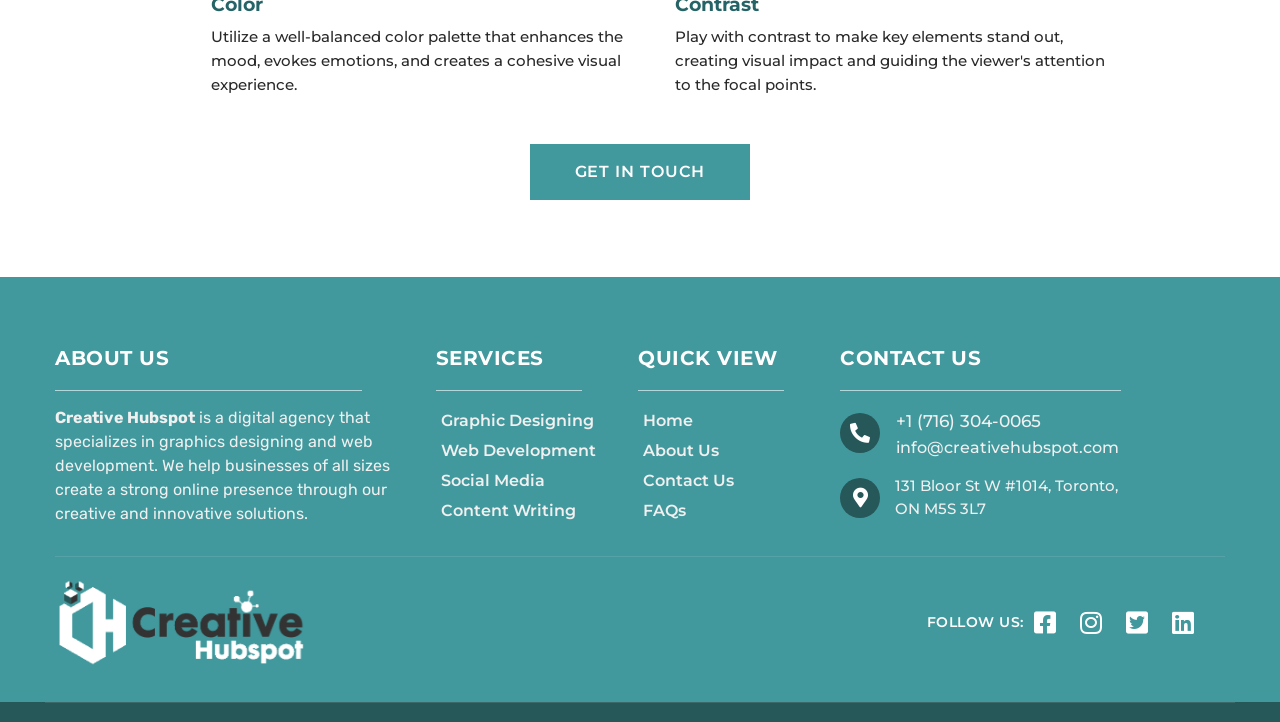Find the bounding box coordinates for the UI element whose description is: "GET IN TOUCH". The coordinates should be four float numbers between 0 and 1, in the format [left, top, right, bottom].

[0.412, 0.197, 0.588, 0.28]